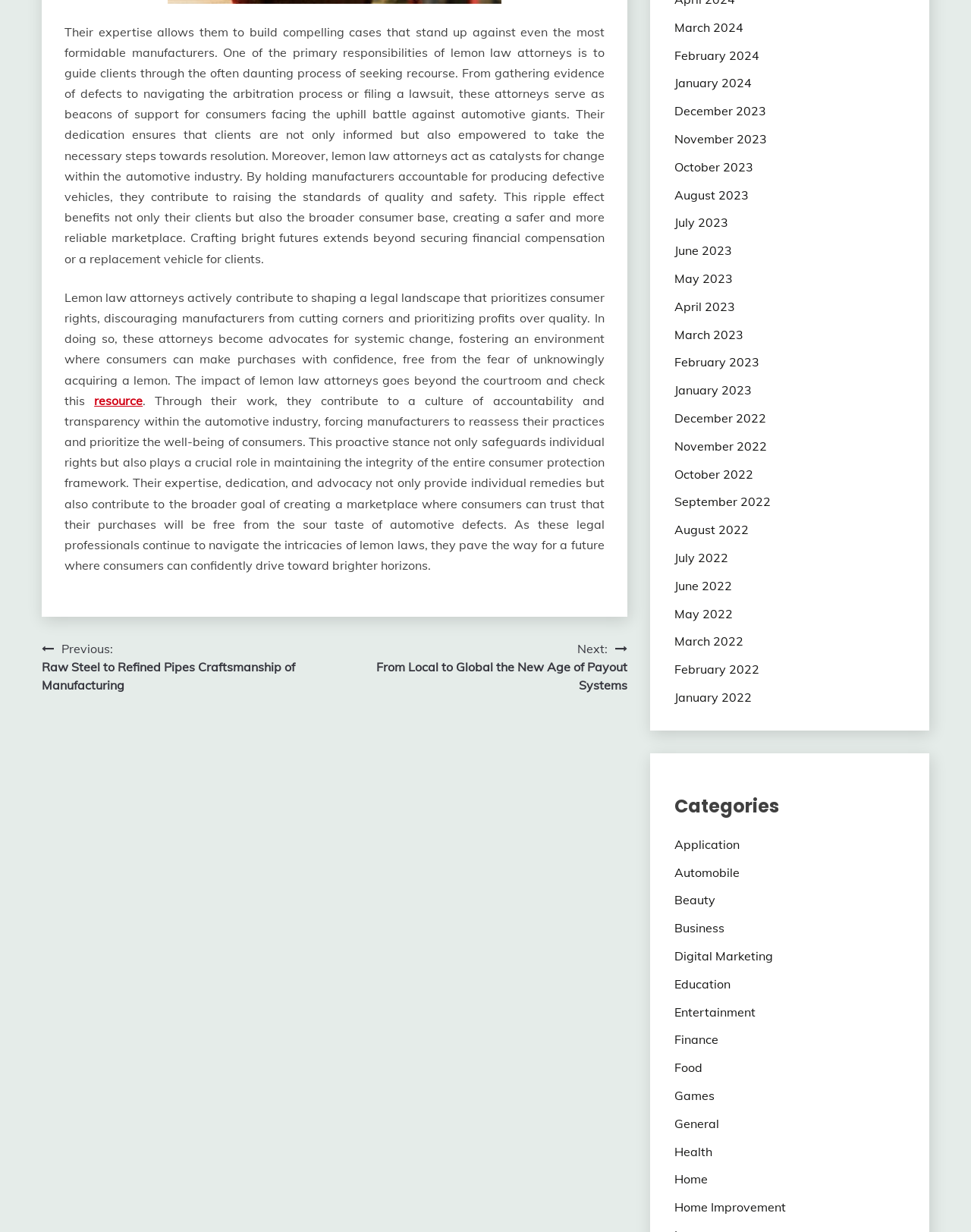Answer the question in a single word or phrase:
What is the category of the post 'Raw Steel to Refined Pipes Craftsmanship of Manufacturing'?

Not specified